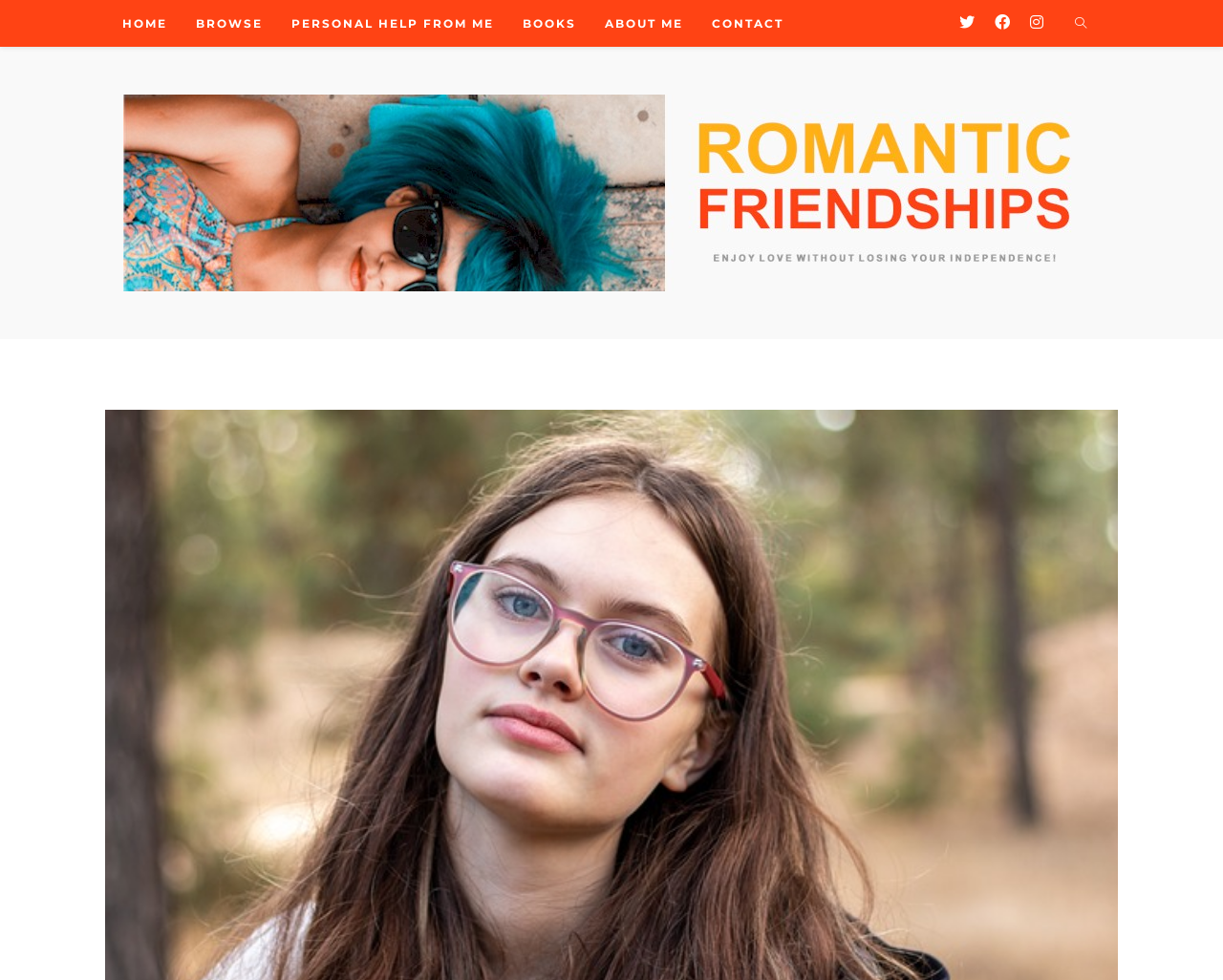Create a detailed description of the webpage's content and layout.

The webpage appears to be a blog post or article titled "There’s Only 2 Answers To That Question And One Of Them Is Great! (Part 3) – Romantic Friendships". At the top of the page, there is a navigation menu with six links: "HOME", "BROWSE", "PERSONAL HELP FROM ME", "BOOKS", "ABOUT ME", and "CONTACT", which are evenly spaced and aligned horizontally across the top of the page.

Below the navigation menu, there is a social media section with three links to Facebook, Instagram, and an "X" icon, which opens in a new tab. These links are also aligned horizontally and are positioned near the top-right corner of the page.

To the right of the social media section, there is a search bar labeled "Search website". 

The main content of the page is a header with the title "Romantic Friendships", which is accompanied by an image with the same title. The image is positioned below the navigation menu and above the main content, spanning almost the entire width of the page.

The meta description suggests that the article is a personal anecdote about meeting someone at an "attraction workshop" during a street festival, but the content of the article itself is not described in the accessibility tree.